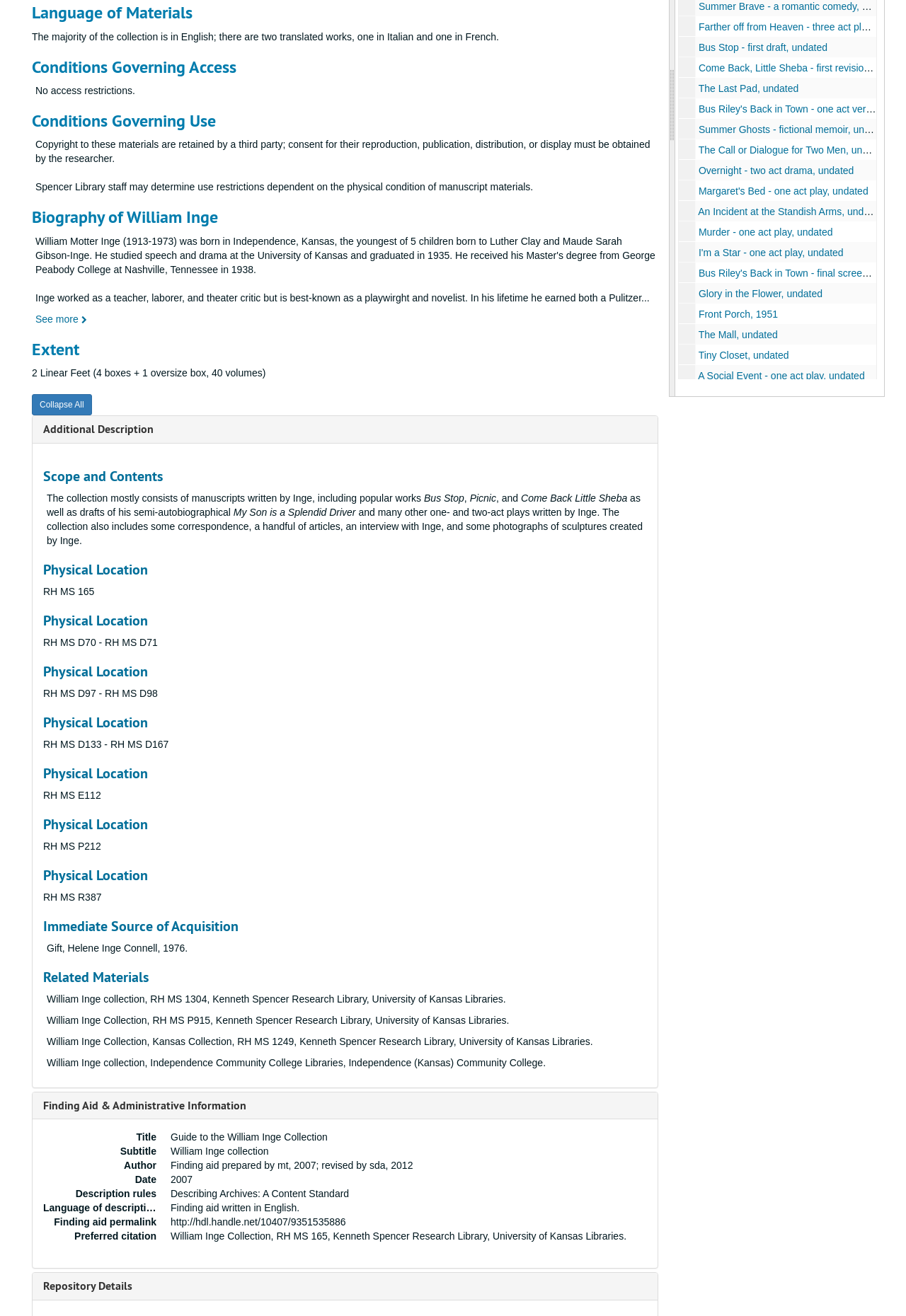Using the element description provided, determine the bounding box coordinates in the format (top-left x, top-left y, bottom-right x, bottom-right y). Ensure that all values are floating point numbers between 0 and 1. Element description: Repository Details

[0.048, 0.972, 0.146, 0.983]